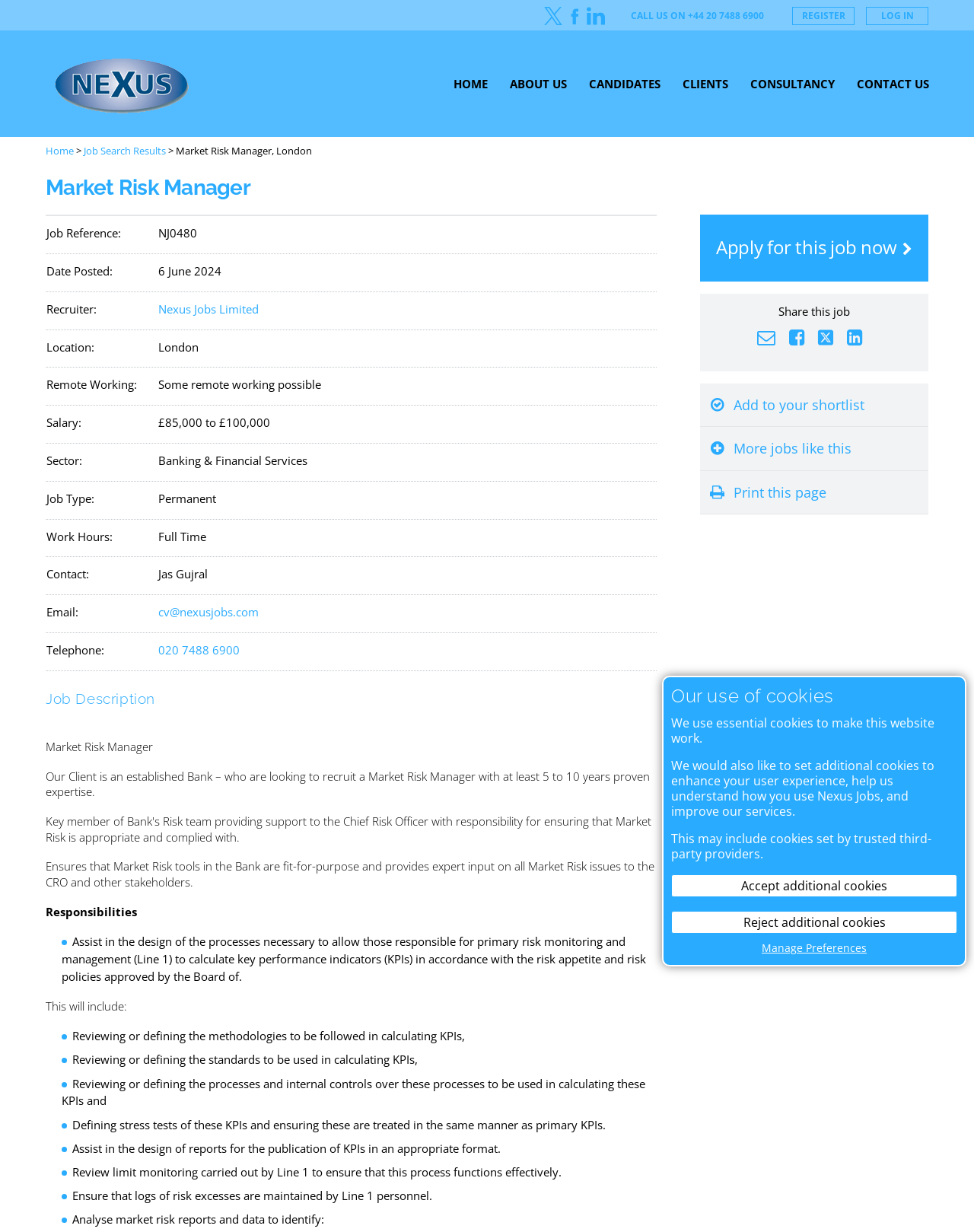What is the purpose of the 'Accept additional cookies' button?
Your answer should be a single word or phrase derived from the screenshot.

To enhance user experience